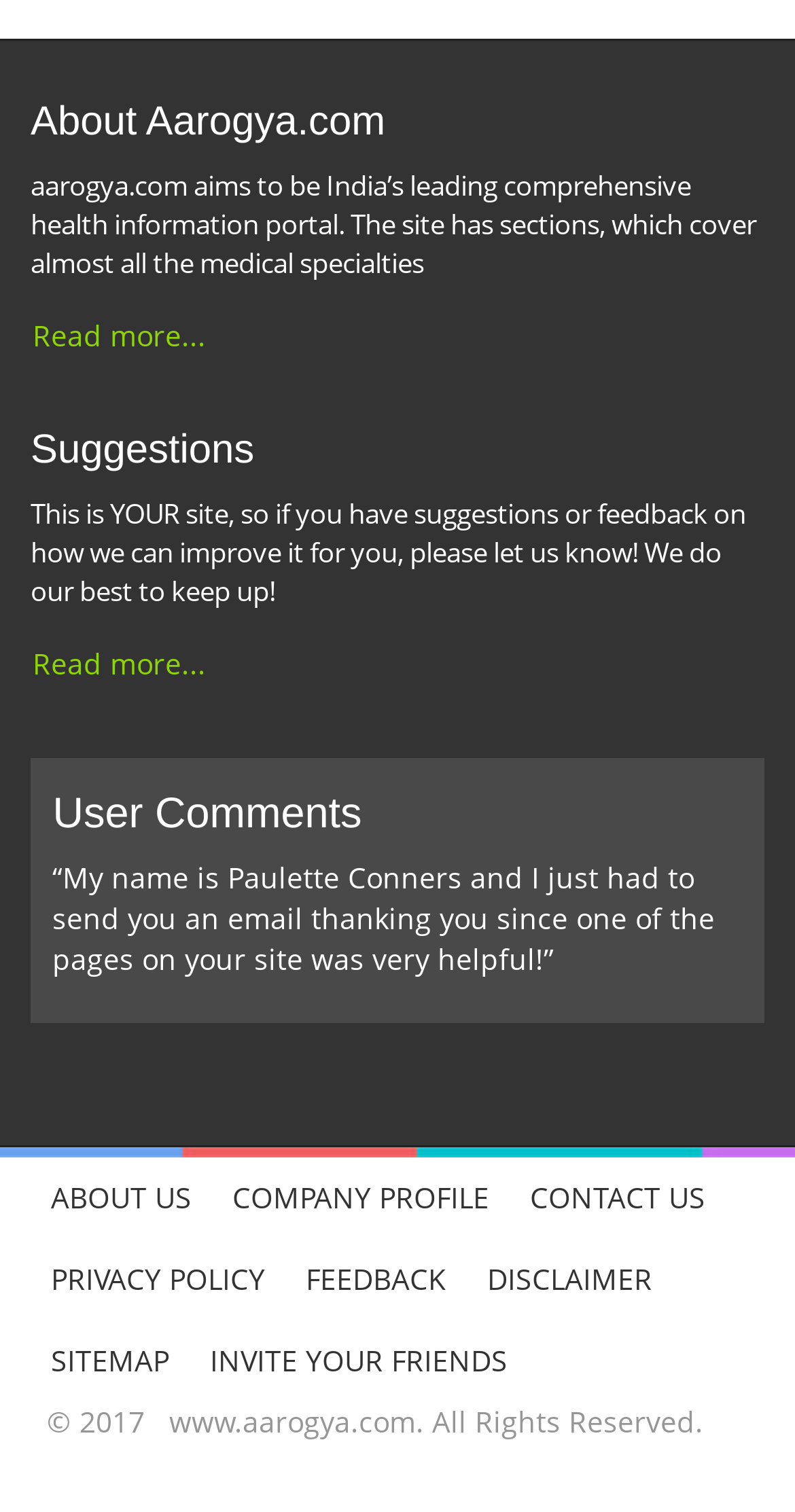What is the purpose of aarogya.com?
Give a thorough and detailed response to the question.

Based on the StaticText element, 'aarogya.com aims to be India’s leading comprehensive health information portal.', it can be inferred that the purpose of aarogya.com is to provide health-related information to its users.